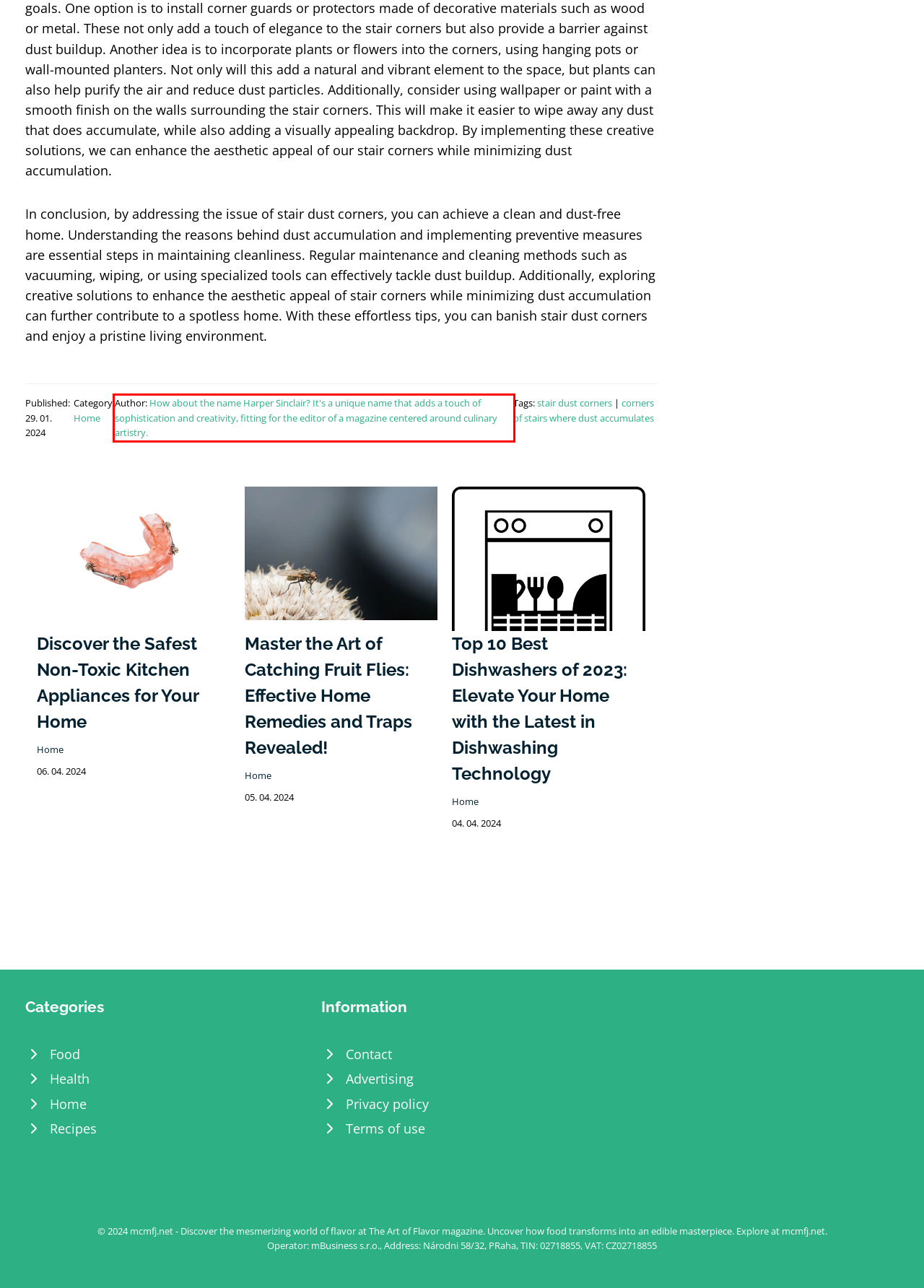Analyze the red bounding box in the provided webpage screenshot and generate the text content contained within.

Author: How about the name Harper Sinclair? It's a unique name that adds a touch of sophistication and creativity, fitting for the editor of a magazine centered around culinary artistry.